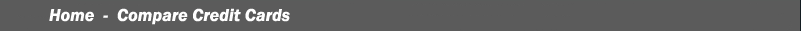Give a concise answer using one word or a phrase to the following question:
What is the purpose of the 'Credit Card Links' section?

To provide links to various credit card options